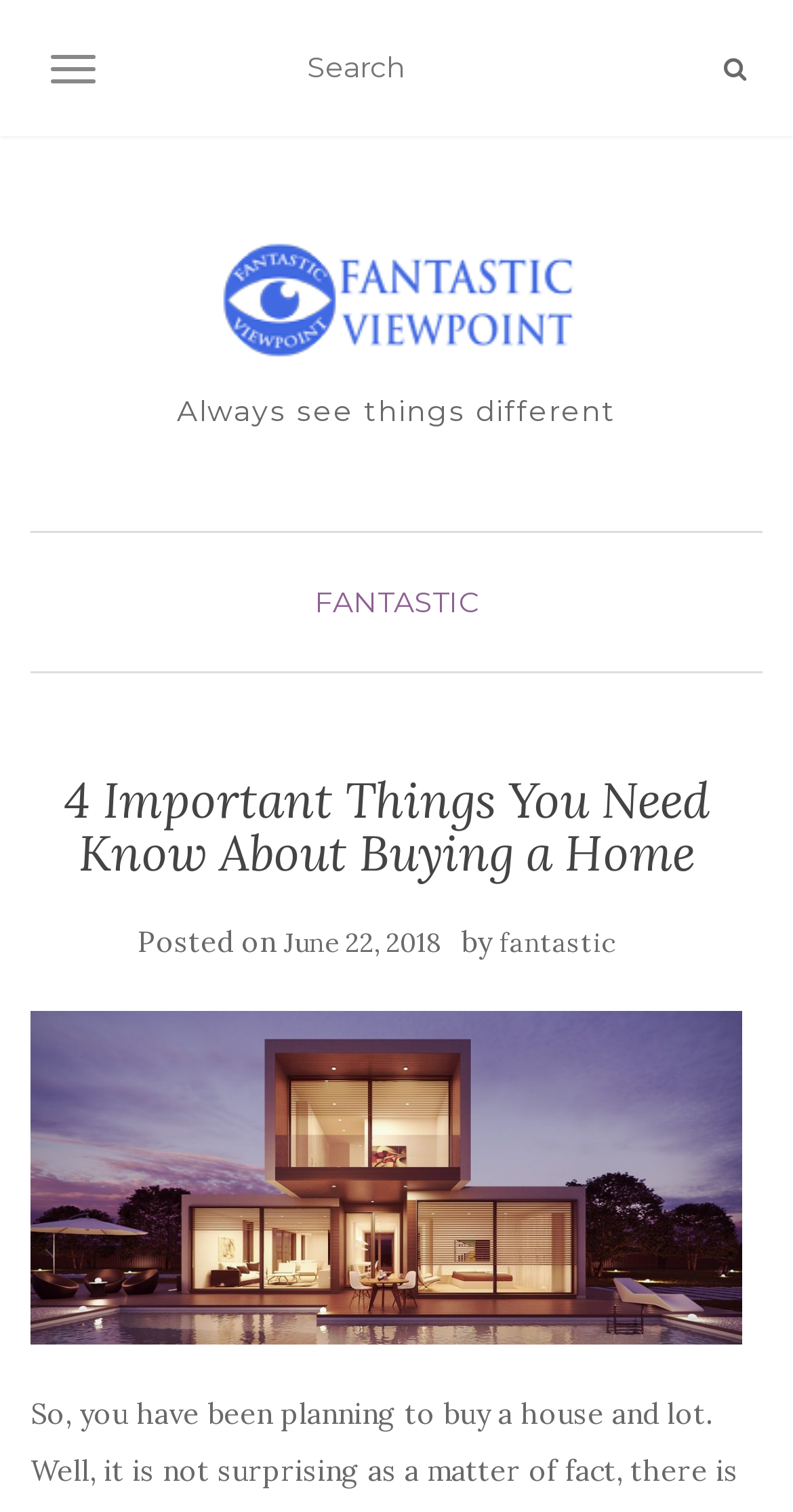Provide the bounding box coordinates for the area that should be clicked to complete the instruction: "read the article 4 Important Things You Need Know About Buying a Home".

[0.038, 0.668, 0.936, 0.89]